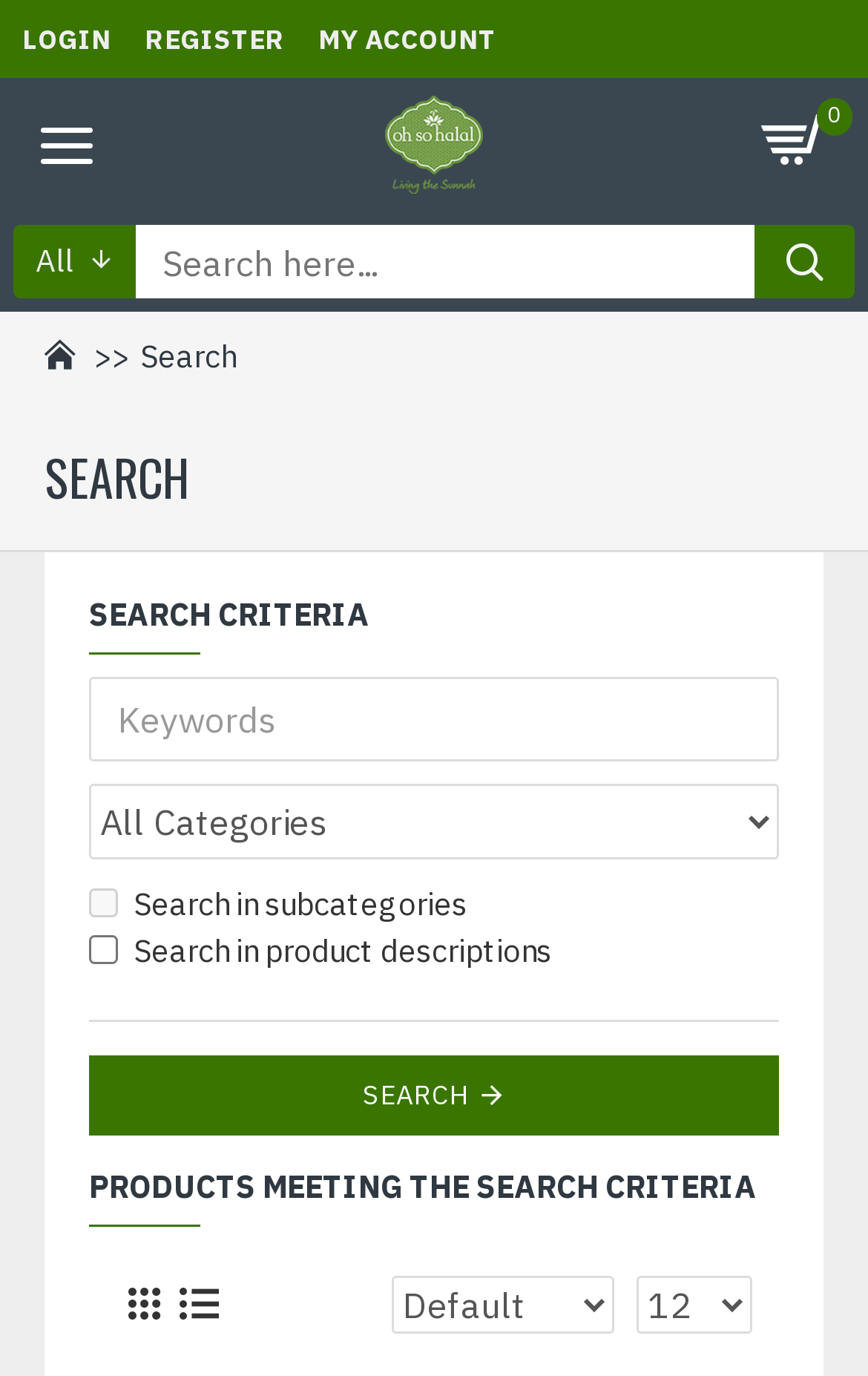Please find the bounding box coordinates of the element that must be clicked to perform the given instruction: "read about Best CBD Gummies for Anxiety". The coordinates should be four float numbers from 0 to 1, i.e., [left, top, right, bottom].

None